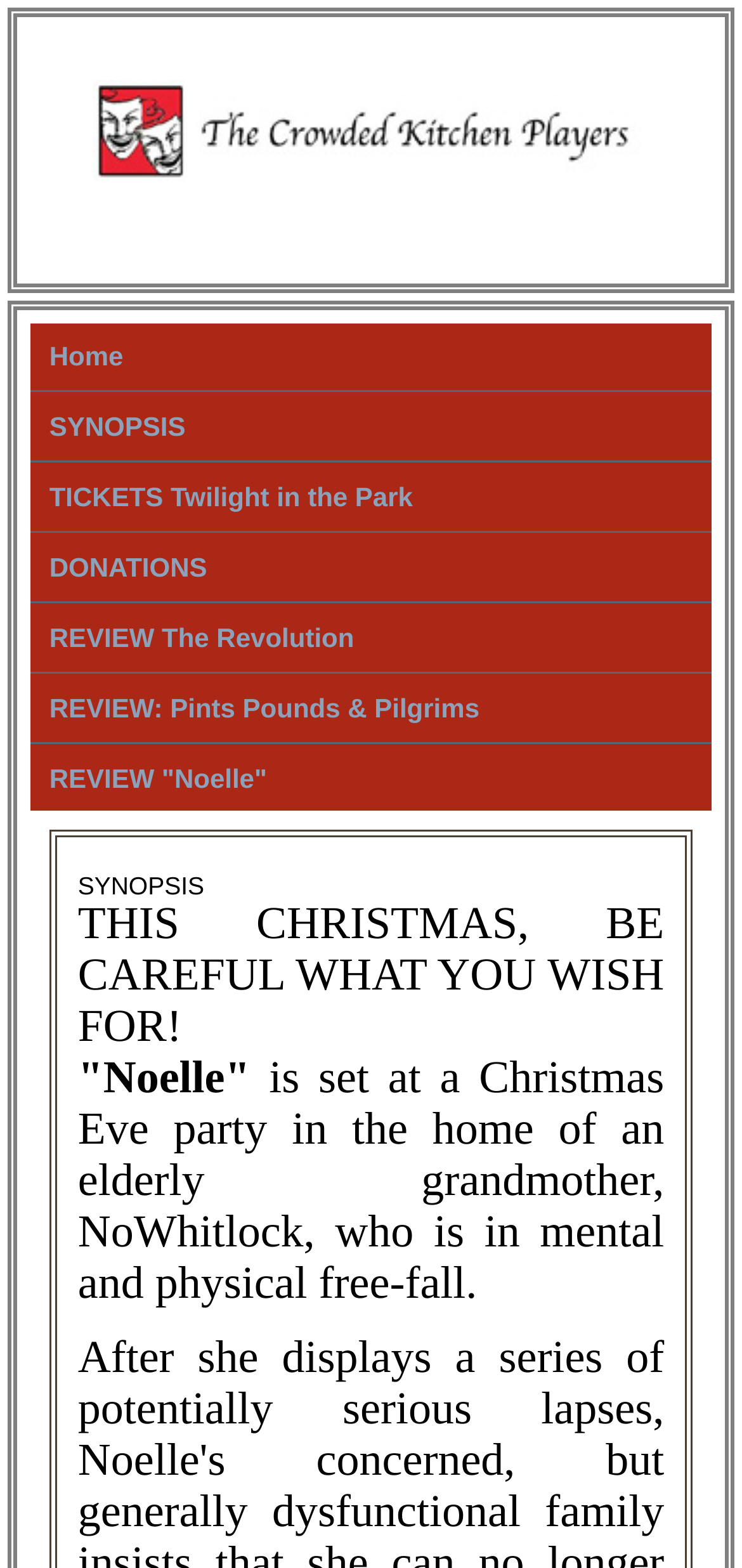Write an elaborate caption that captures the essence of the webpage.

The webpage is about Crowded Kitchen Players, a theater group in the Lehigh Valley, Pennsylvania. At the top, there is a navigation menu with six links: "Home", "SYNOPSIS", "TICKETS Twilight in the Park", "DONATIONS", "REVIEW The Revolution", and "REVIEW: Pints Pounds & Pilgrims", followed by a link to a specific review of the play "Noelle". 

Below the navigation menu, there is a section with a title "SYNOPSIS" in a larger font. This section contains a brief summary of the play "Noelle", which is set at a Christmas Eve party in the home of an elderly grandmother, Noelle Whitlock, who is struggling with mental and physical health issues. The title of the play "Noelle" is highlighted, and the summary text is written in a smaller font below it.